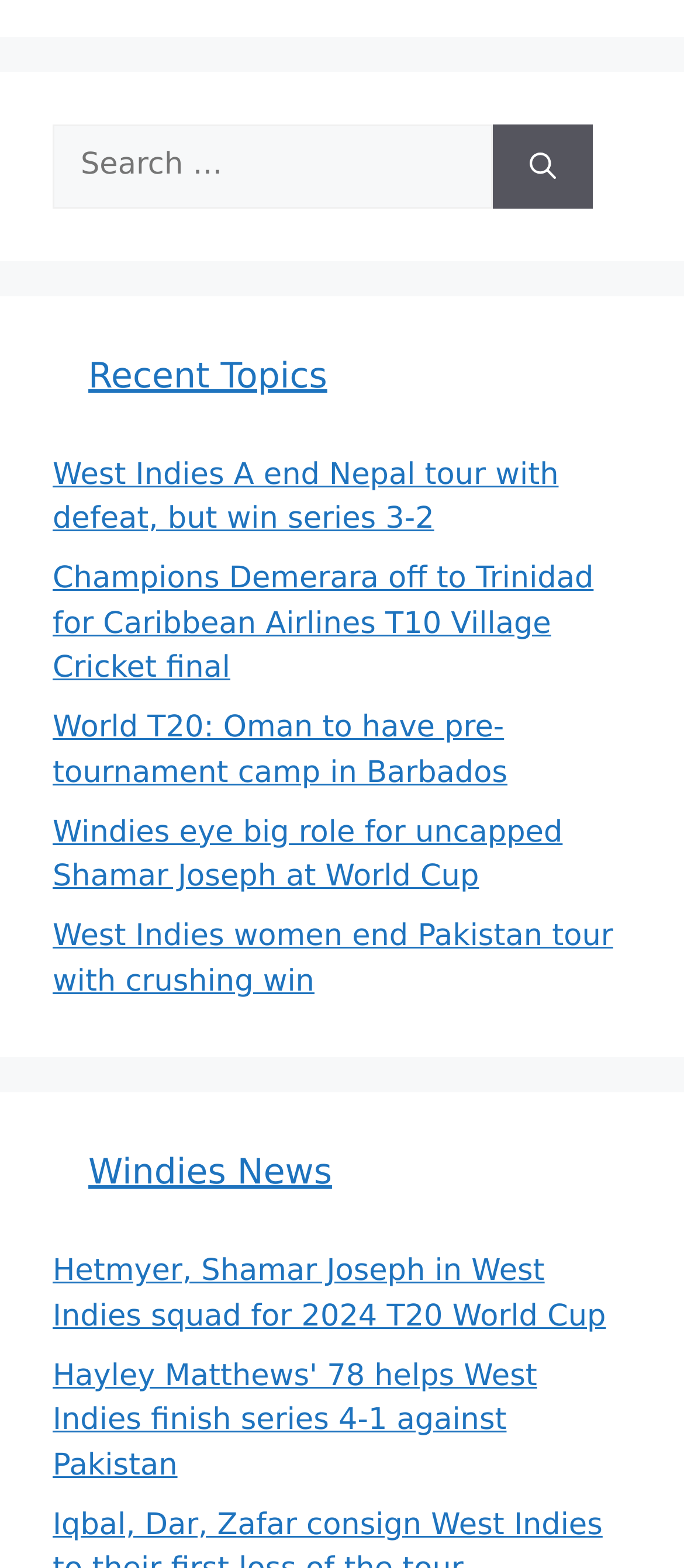Please specify the bounding box coordinates in the format (top-left x, top-left y, bottom-right x, bottom-right y), with values ranging from 0 to 1. Identify the bounding box for the UI component described as follows: parent_node: Search for: aria-label="Search"

[0.721, 0.08, 0.867, 0.133]